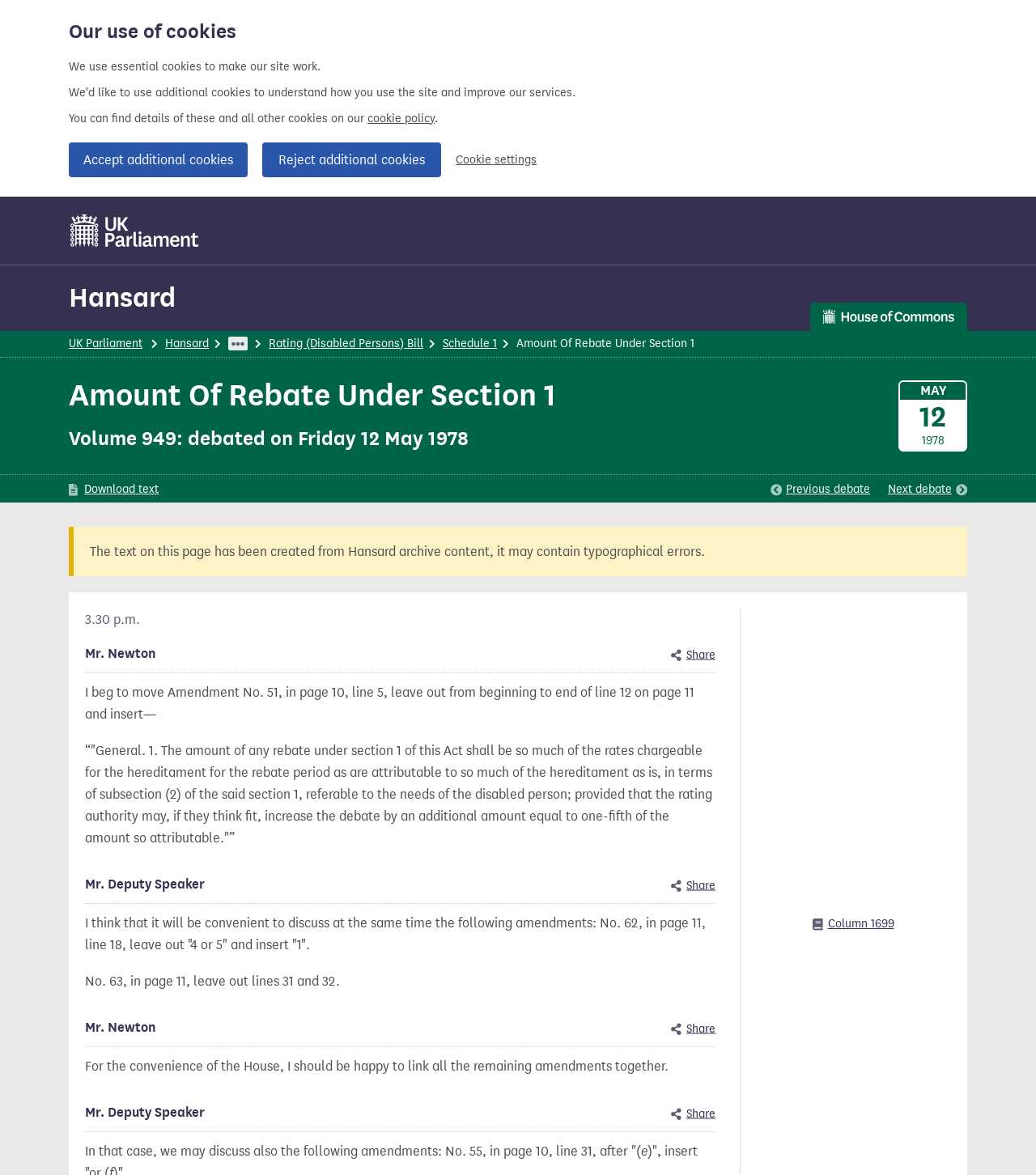Could you highlight the region that needs to be clicked to execute the instruction: "Toggle showing location of Column 1699"?

[0.784, 0.779, 0.863, 0.794]